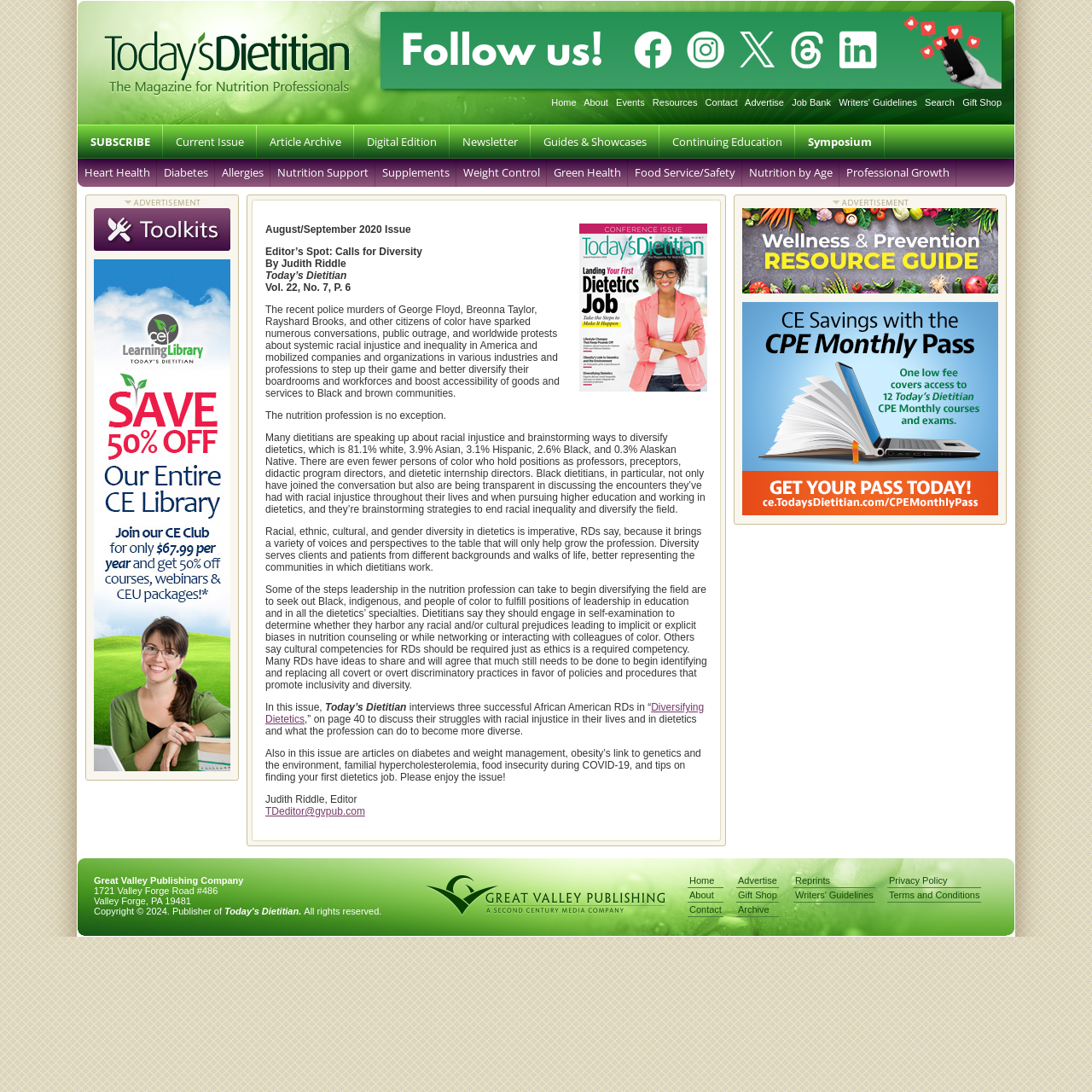Provide the bounding box coordinates of the area you need to click to execute the following instruction: "Visit the 'About' page".

[0.534, 0.089, 0.557, 0.098]